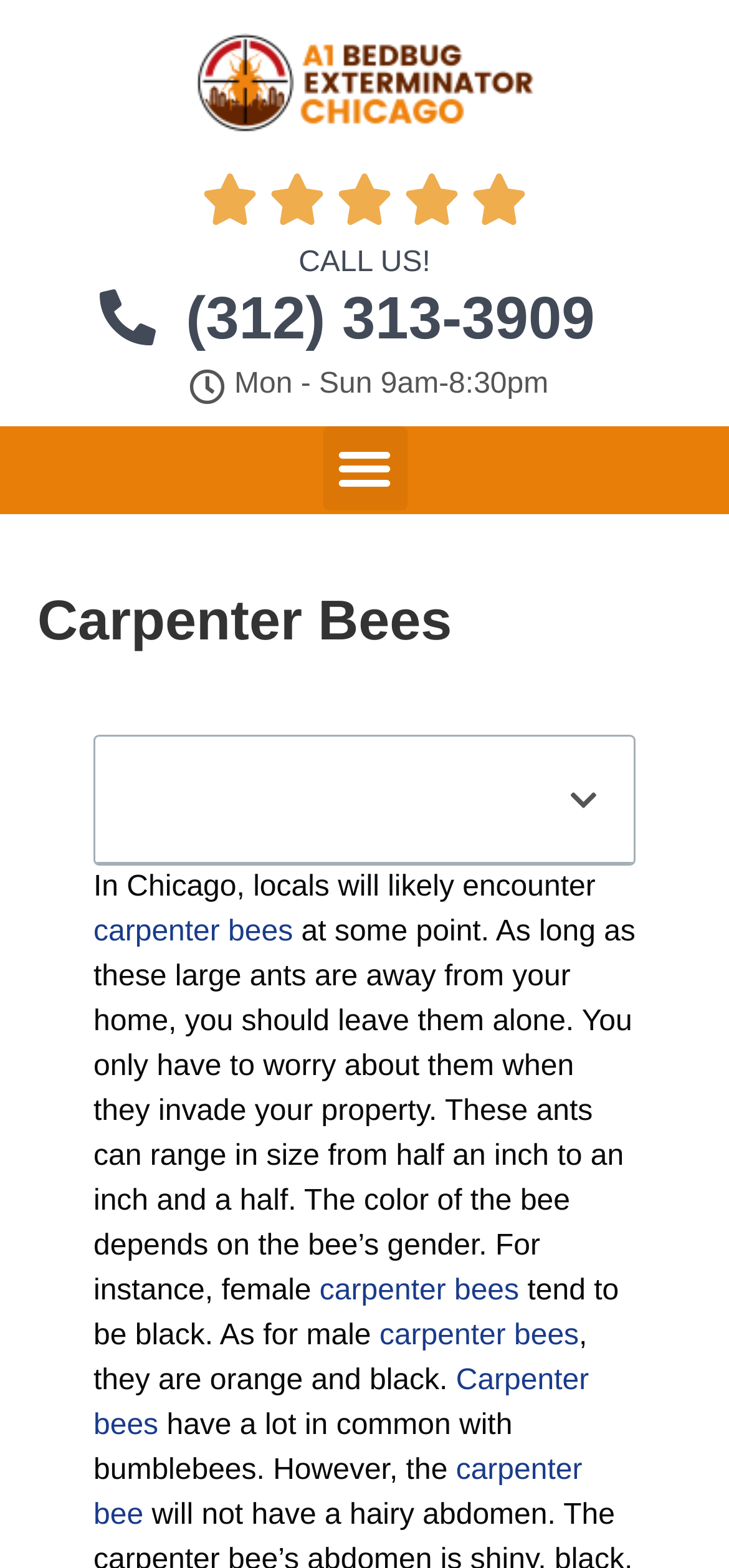Calculate the bounding box coordinates of the UI element given the description: "Carpenter bees".

[0.128, 0.87, 0.808, 0.919]